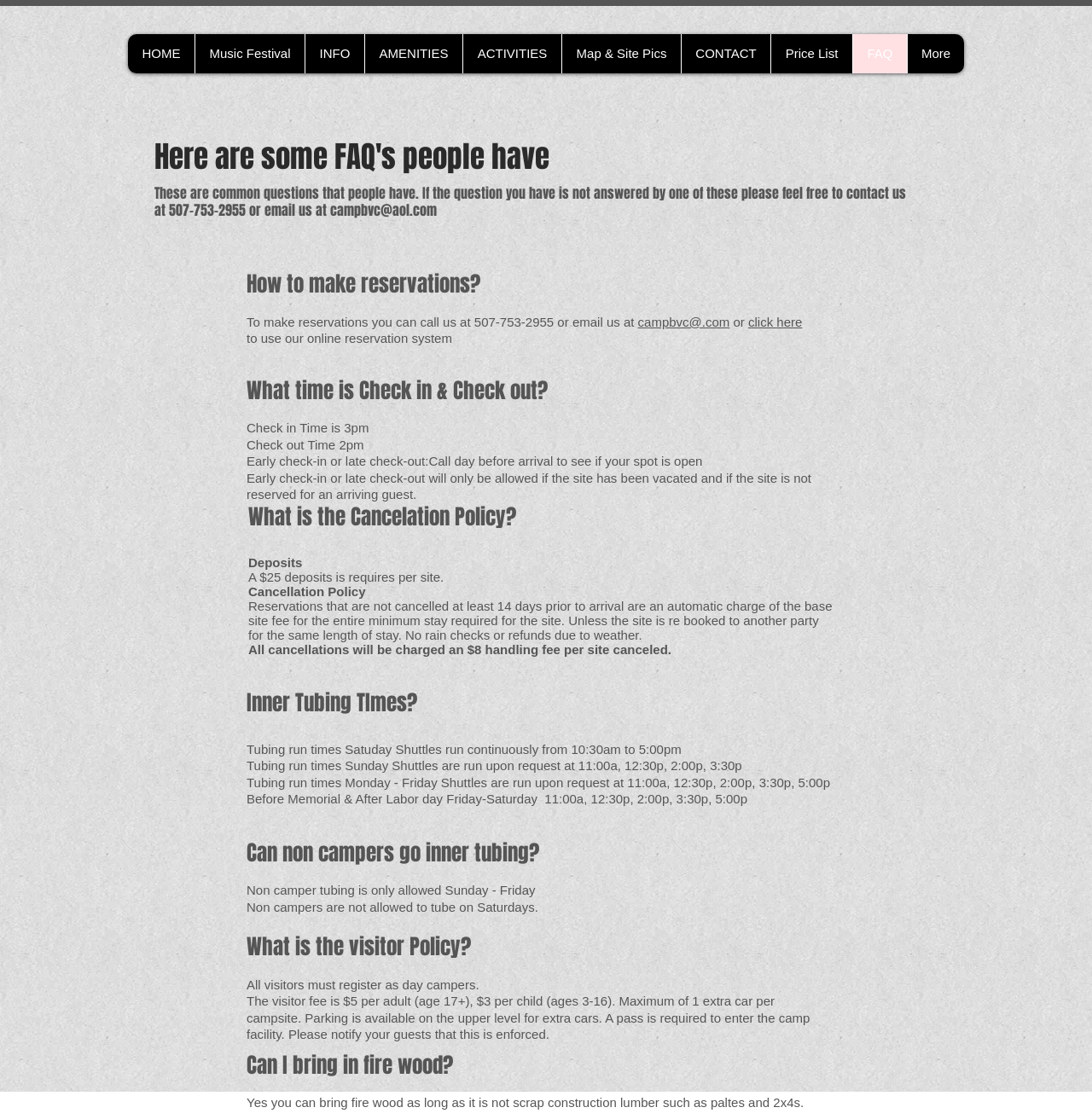Generate an in-depth caption that captures all aspects of the webpage.

This webpage is a FAQ page for Bluff Valley, a camping site. At the top, there is a navigation bar with links to different sections of the website, including "HOME", "Music Festival", "INFO", "AMENITIES", "ACTIVITIES", "Map & Site Pics", "CONTACT", "Price List", and "FAQ". 

Below the navigation bar, there is a brief introduction to the FAQ page, stating that it answers common questions people have, and providing contact information for further inquiries.

The main content of the page is divided into several sections, each with a heading and corresponding text. The sections include "How to make reservations?", "What time is Check in & Check out?", "What is the Cancelation Policy?", "Inner Tubing TImes?", "What is the visitor Policy?", and "Can I bring in fire wood?".

In the "How to make reservations?" section, there are instructions on how to make reservations, including calling or emailing the campsite, or using an online reservation system.

The "What time is Check in & Check out?" section provides the check-in and check-out times, as well as information on early check-in or late check-out.

The "What is the Cancelation Policy?" section explains the cancelation policy, including the requirement of a $25 deposit per site, and the charges for canceling reservations.

The "Inner Tubing TImes?" section lists the inner tubing run times for different days of the week.

The "What is the visitor Policy?" section explains the policy for visitors, including the requirement for visitors to register as day campers and pay a fee.

Finally, the "Can I bring in fire wood?" section answers the question of whether campers can bring in fire wood, with the condition that it cannot be scrap construction lumber.

At the bottom of the page, there is a Facebook Like popup iframe.